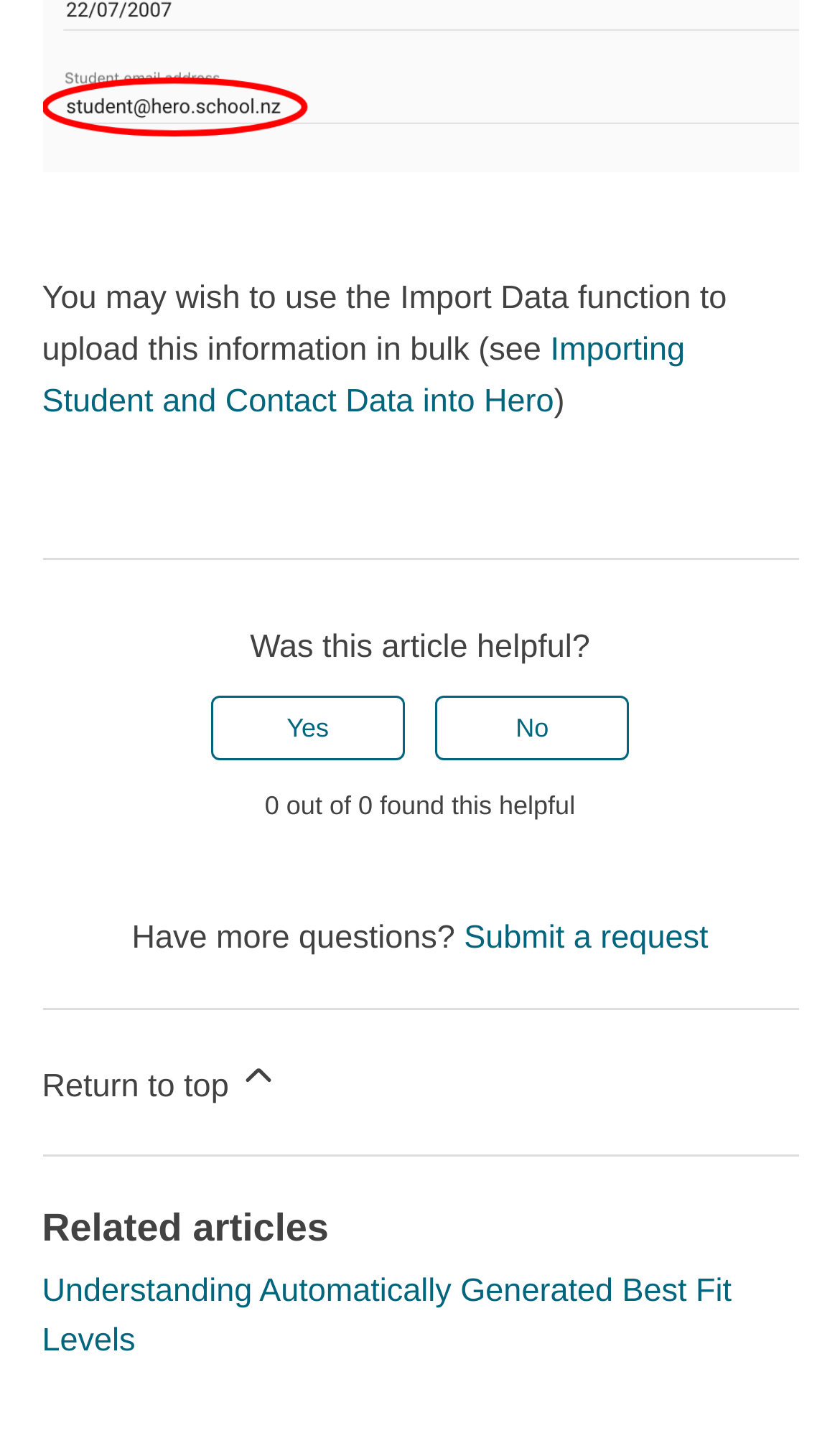What is the text of the link at the bottom of the page?
Using the information presented in the image, please offer a detailed response to the question.

The link at the bottom of the page can be identified by its bounding box coordinates [0.05, 0.702, 0.95, 0.803] and its text is 'Return to top'.